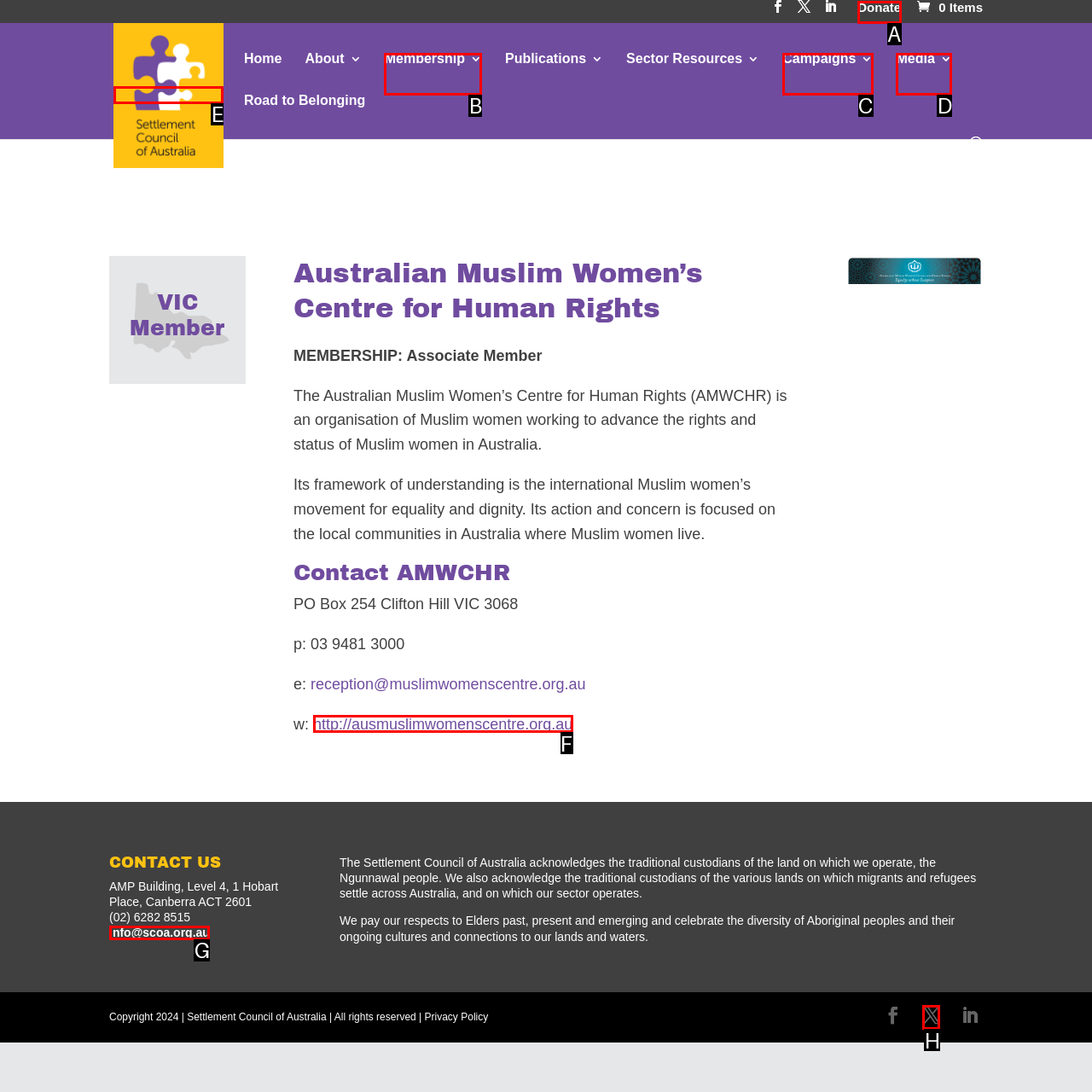Determine which HTML element fits the description: alt="Settlement Council of Australia". Answer with the letter corresponding to the correct choice.

E